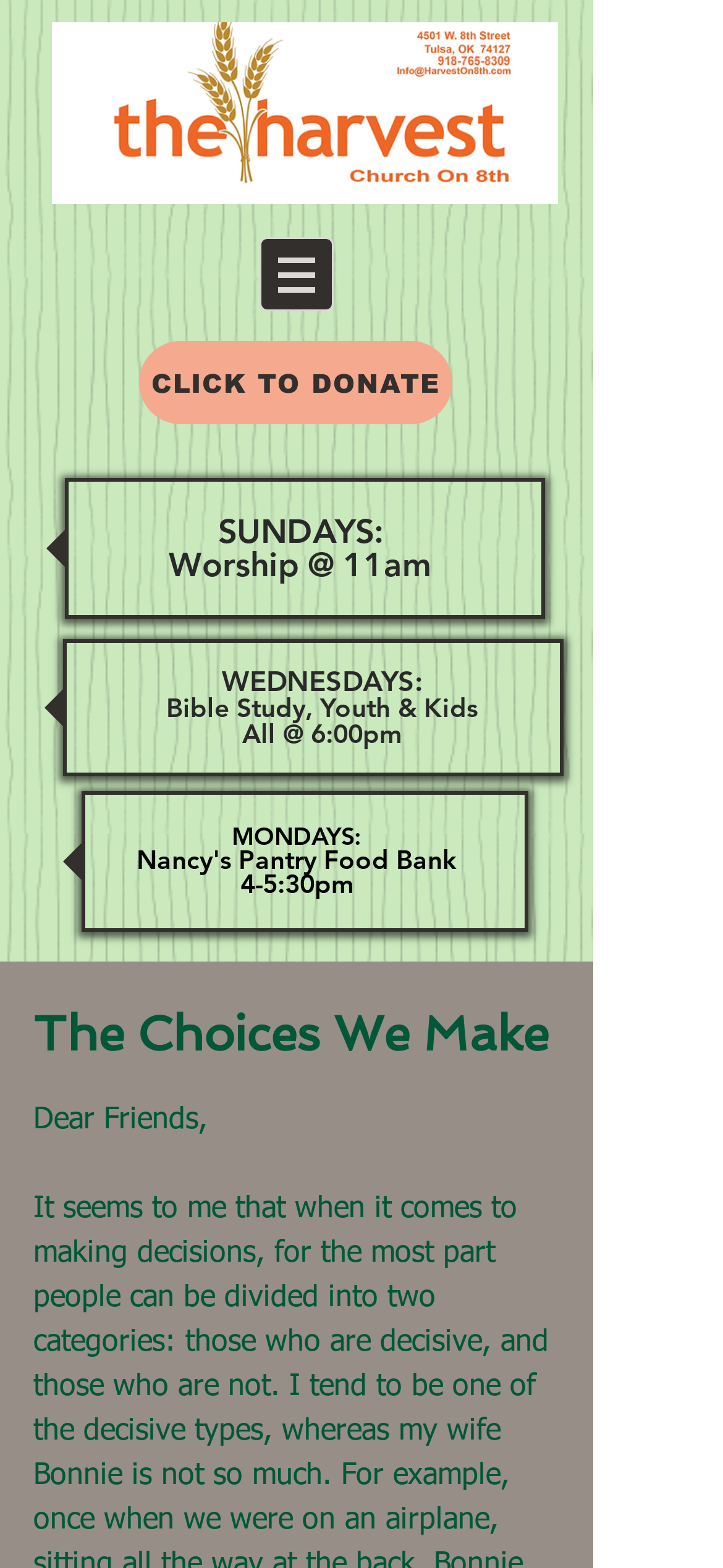Extract the bounding box for the UI element that matches this description: "CLICK TO DONATE".

[0.192, 0.217, 0.626, 0.271]